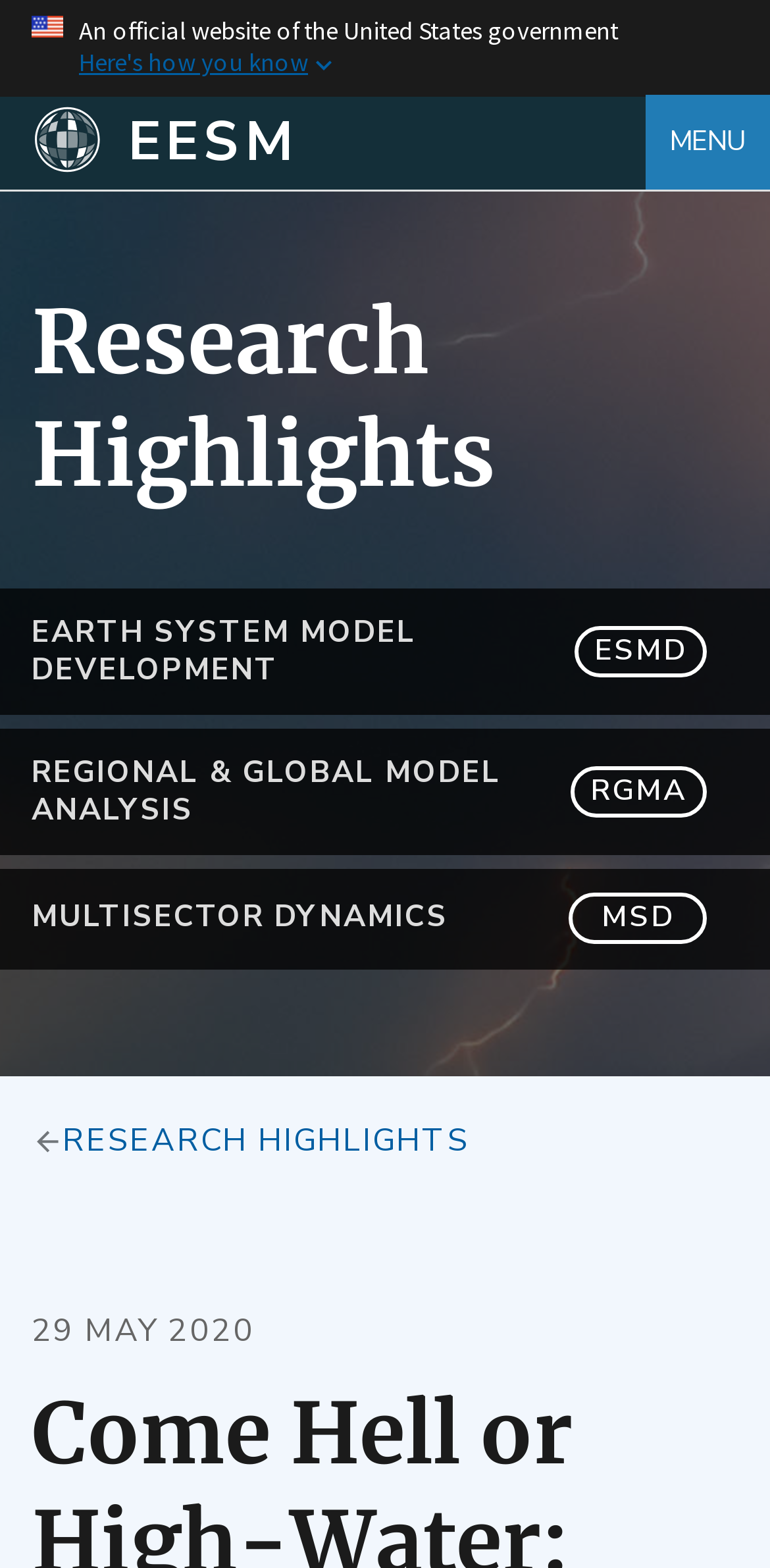Using the element description provided, determine the bounding box coordinates in the format (top-left x, top-left y, bottom-right x, bottom-right y). Ensure that all values are floating point numbers between 0 and 1. Element description: Research Highlights

[0.041, 0.694, 0.609, 0.759]